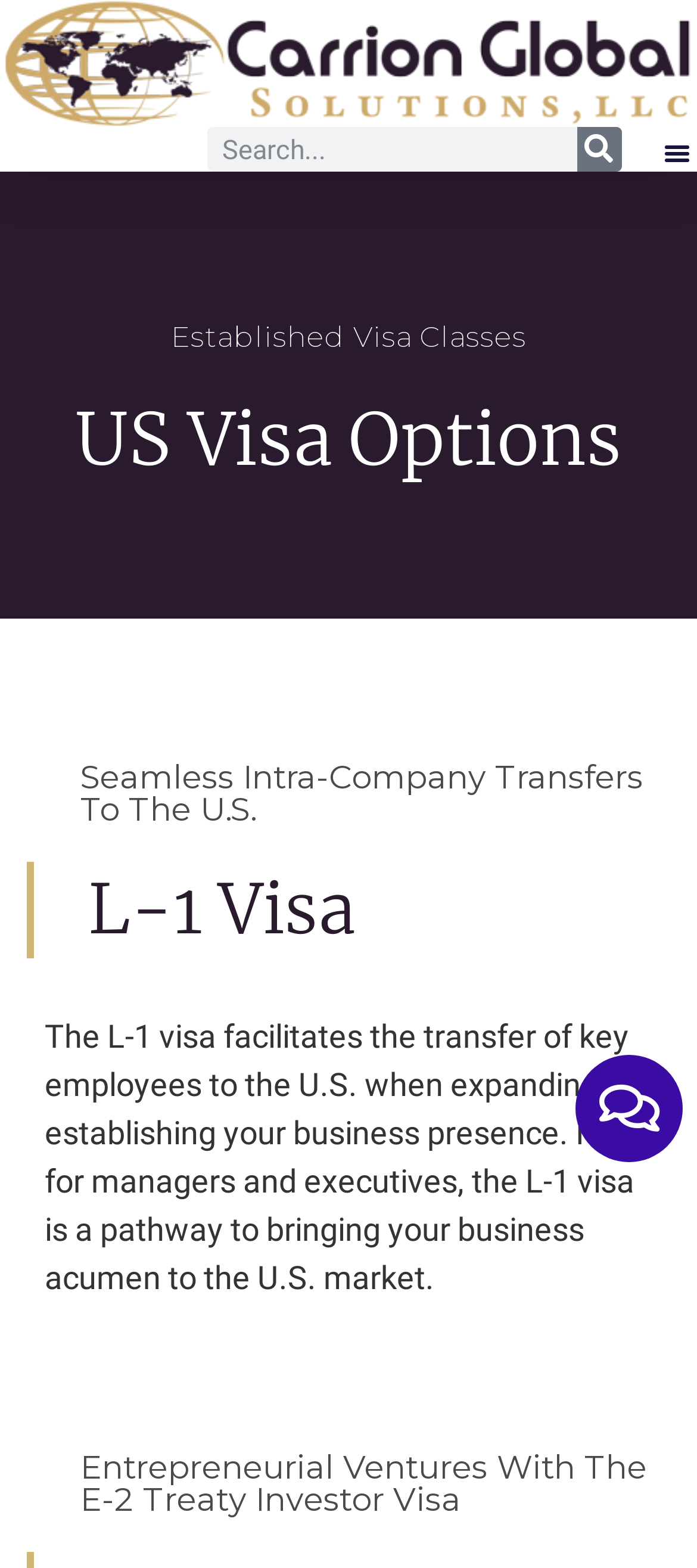Write a detailed summary of the webpage.

The webpage is about visas, specifically US visa options, and is provided by Carrion Global Solutions. At the top of the page, there is a link on the left side and a search bar in the middle, accompanied by a search button on its right. On the right side of the top section, there is a menu toggle button. 

Below the top section, there is a heading that reads "Established Visa Classes". Underneath this heading, there are three main sections, each with its own heading. The first section is about "US Visa Options", the second section is about "Seamless Intra-Company Transfers To The U.S.", and the third section is about "L-1 Visa". 

In the "L-1 Visa" section, there is a paragraph of text that explains the purpose of the L-1 visa, which is to facilitate the transfer of key employees to the U.S. when expanding or establishing a business presence. 

Further down the page, there is another section with a heading that reads "Entrepreneurial Ventures With The E-2 Treaty Investor Visa". This section is followed by a link on the right side of the page.